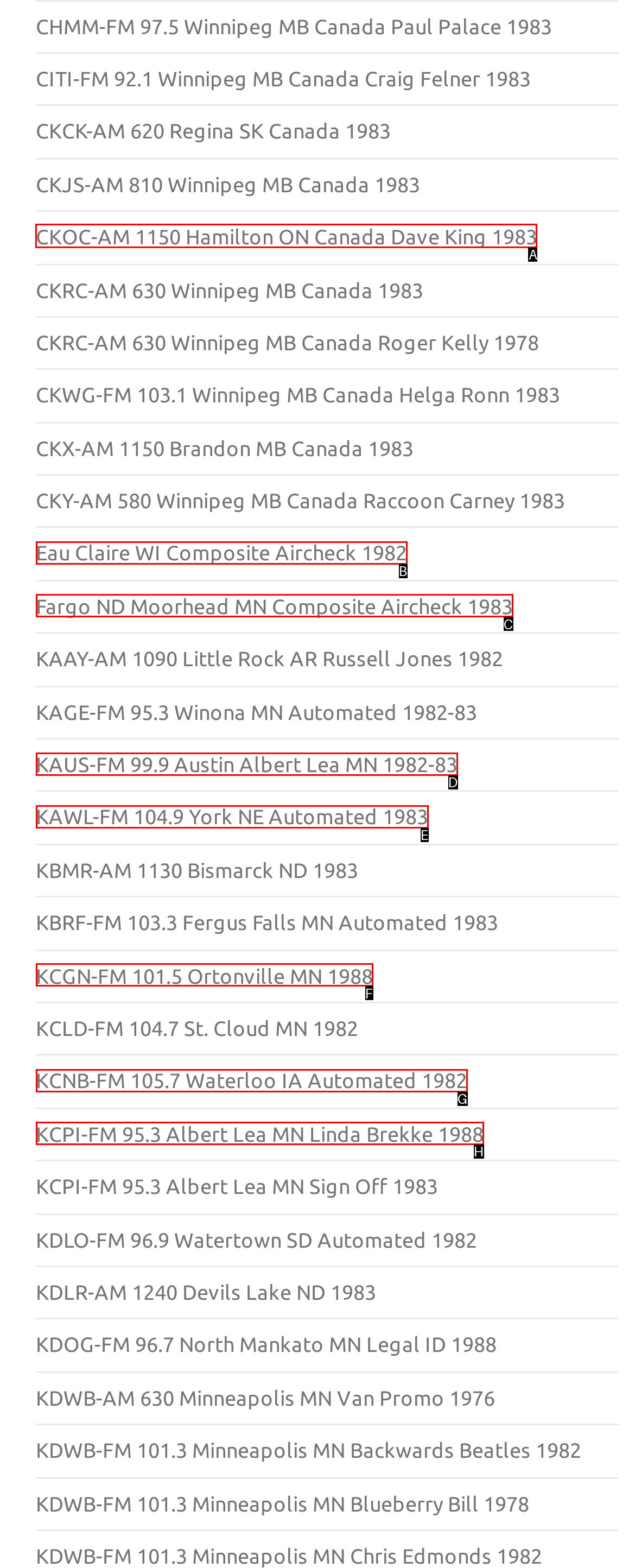Choose the HTML element you need to click to achieve the following task: Call or text 270-266-1024
Respond with the letter of the selected option from the given choices directly.

None